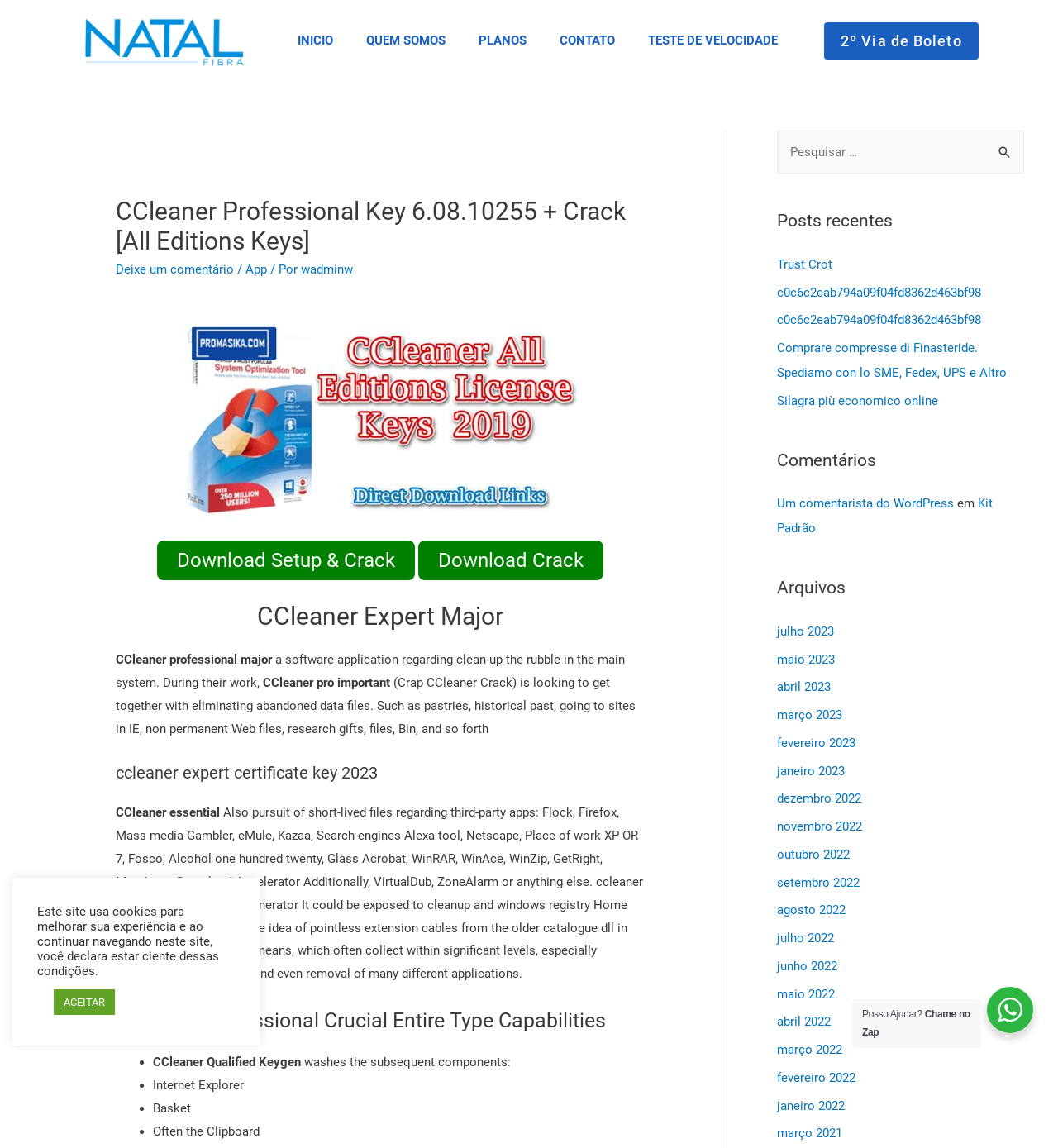Answer the question using only one word or a concise phrase: What are the components that CCleaner Qualified Keygen washes?

Internet Explorer, Basket, and Clipboard